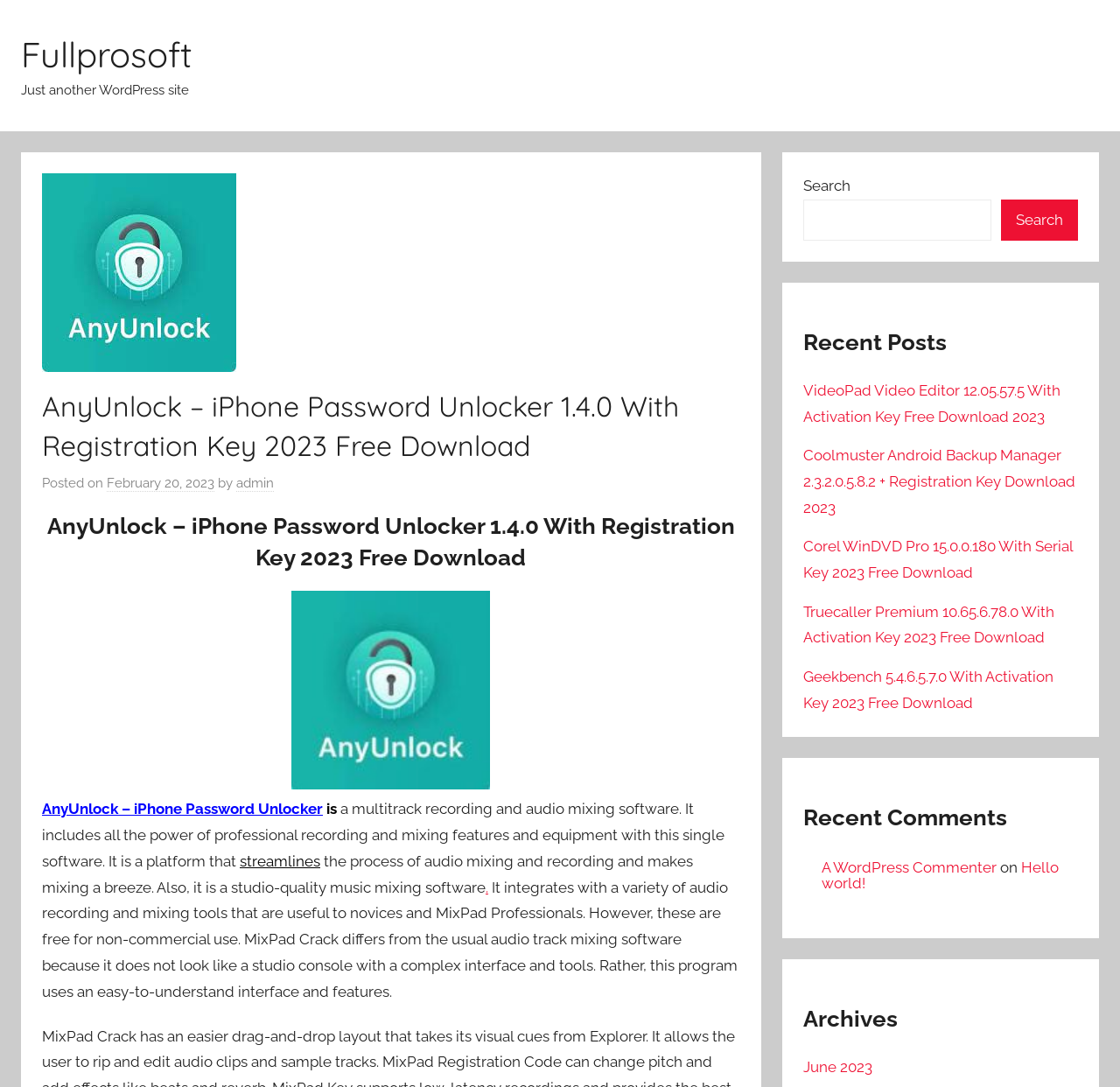What is the name of the software?
Please look at the screenshot and answer in one word or a short phrase.

AnyUnlock